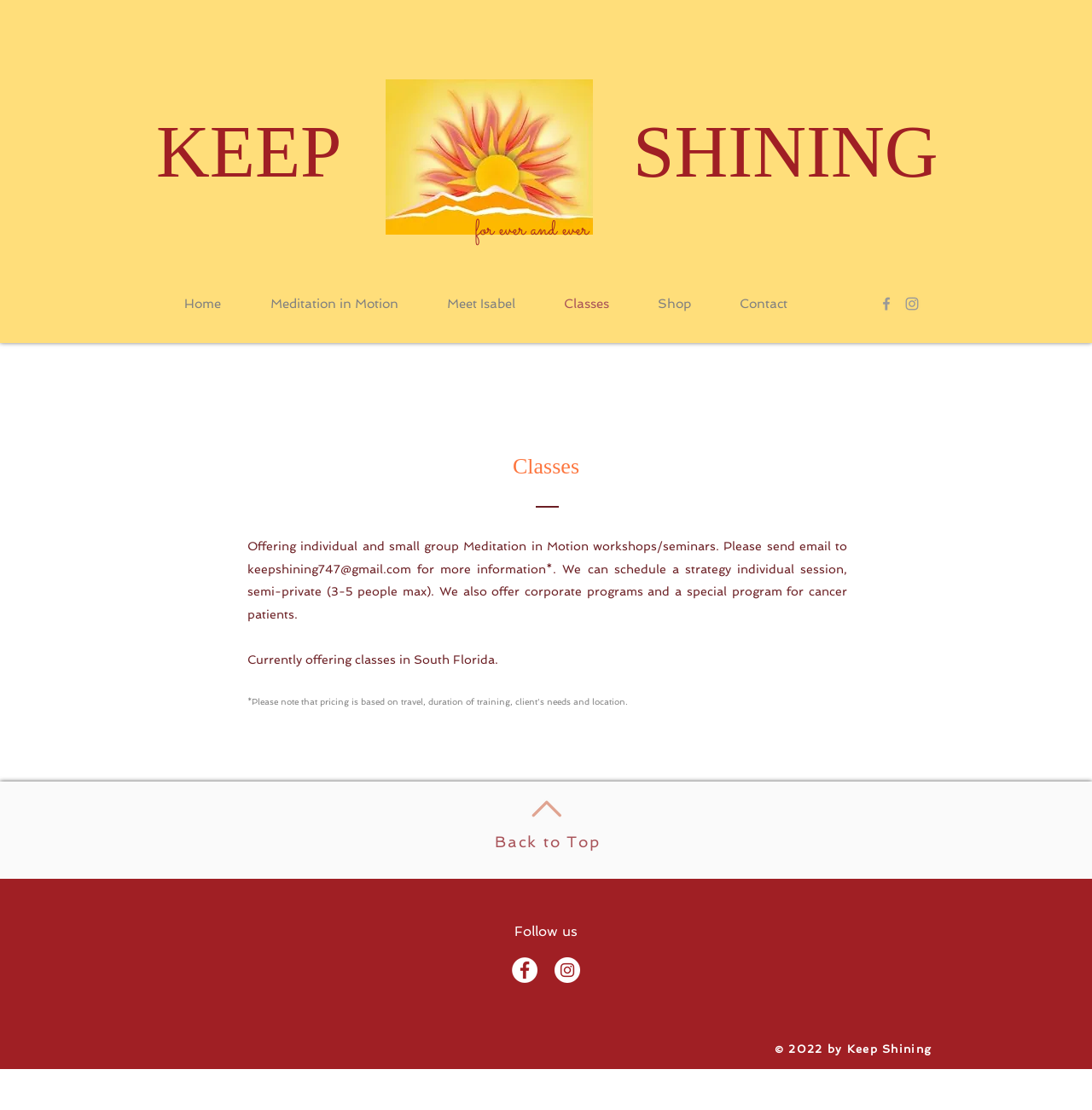Determine the bounding box coordinates of the target area to click to execute the following instruction: "Send an email to keepshining747@gmail.com."

[0.227, 0.506, 0.377, 0.519]